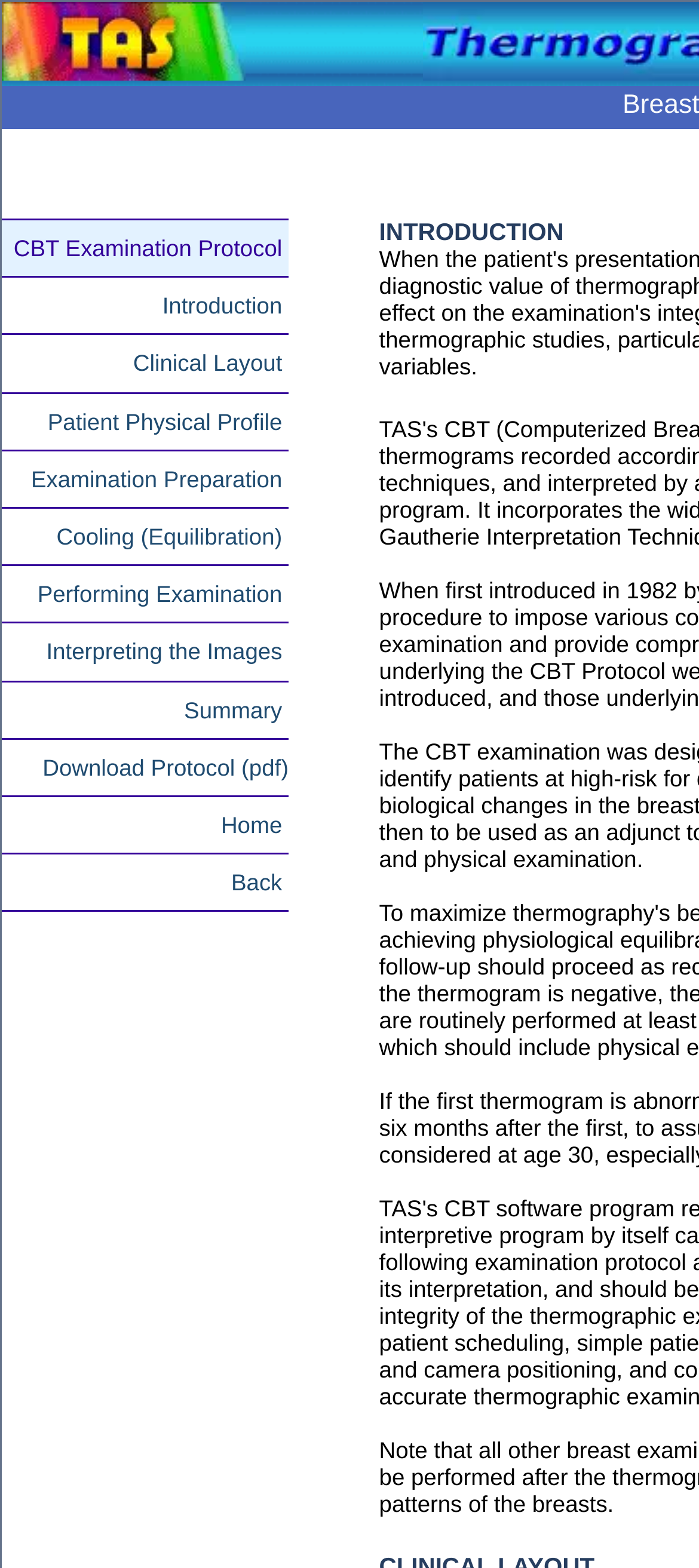Give a one-word or one-phrase response to the question:
What is the text of the static text element?

INTRODUCTION